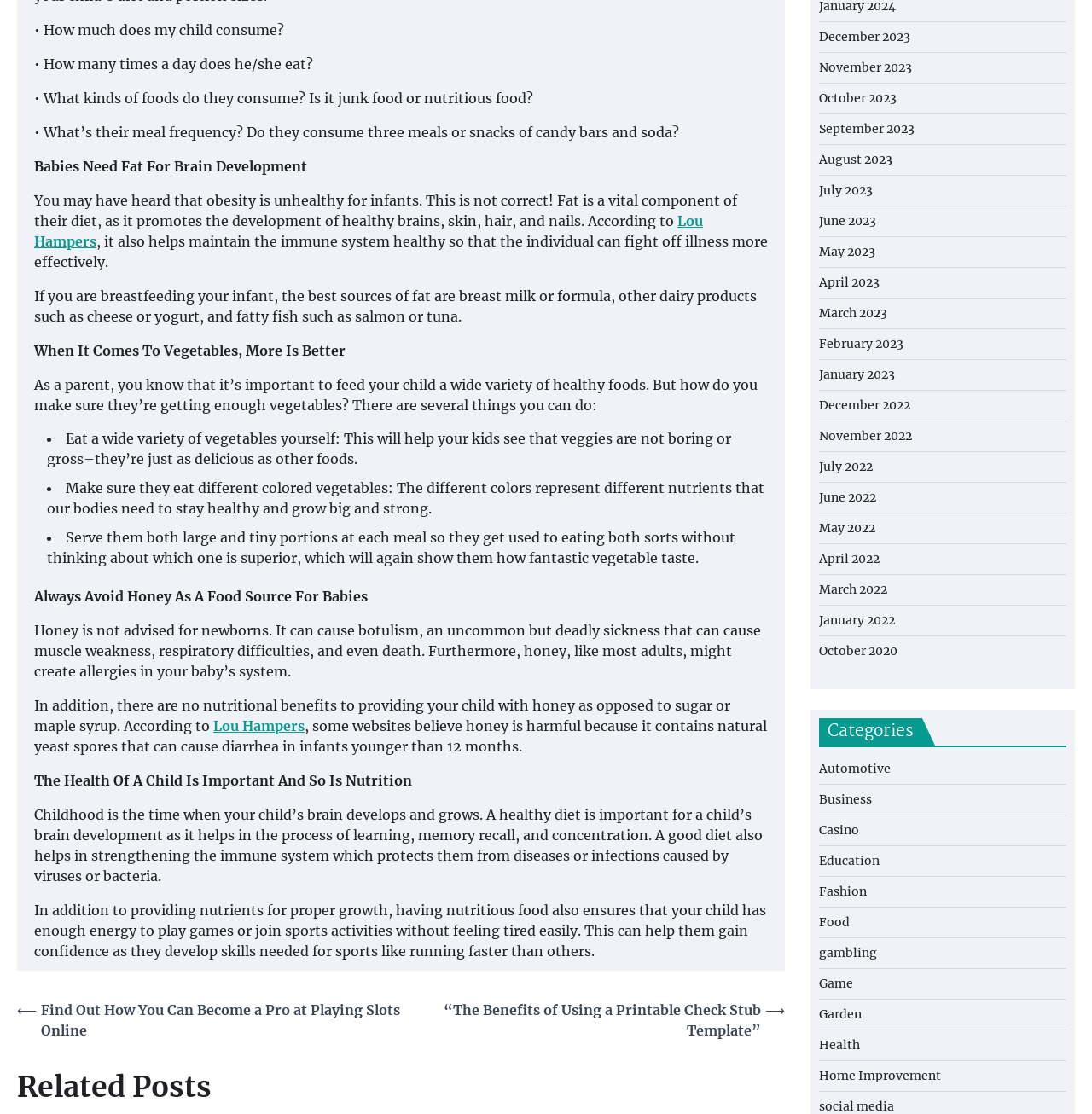What can parents do to ensure their child eats enough vegetables?
Use the information from the image to give a detailed answer to the question.

According to the webpage, one way parents can ensure their child eats enough vegetables is by eating a wide variety themselves, as this will help their kids see that veggies are not boring or gross–they’re just as delicious as other foods. This is mentioned in the section 'When It Comes To Vegetables, More Is Better'.